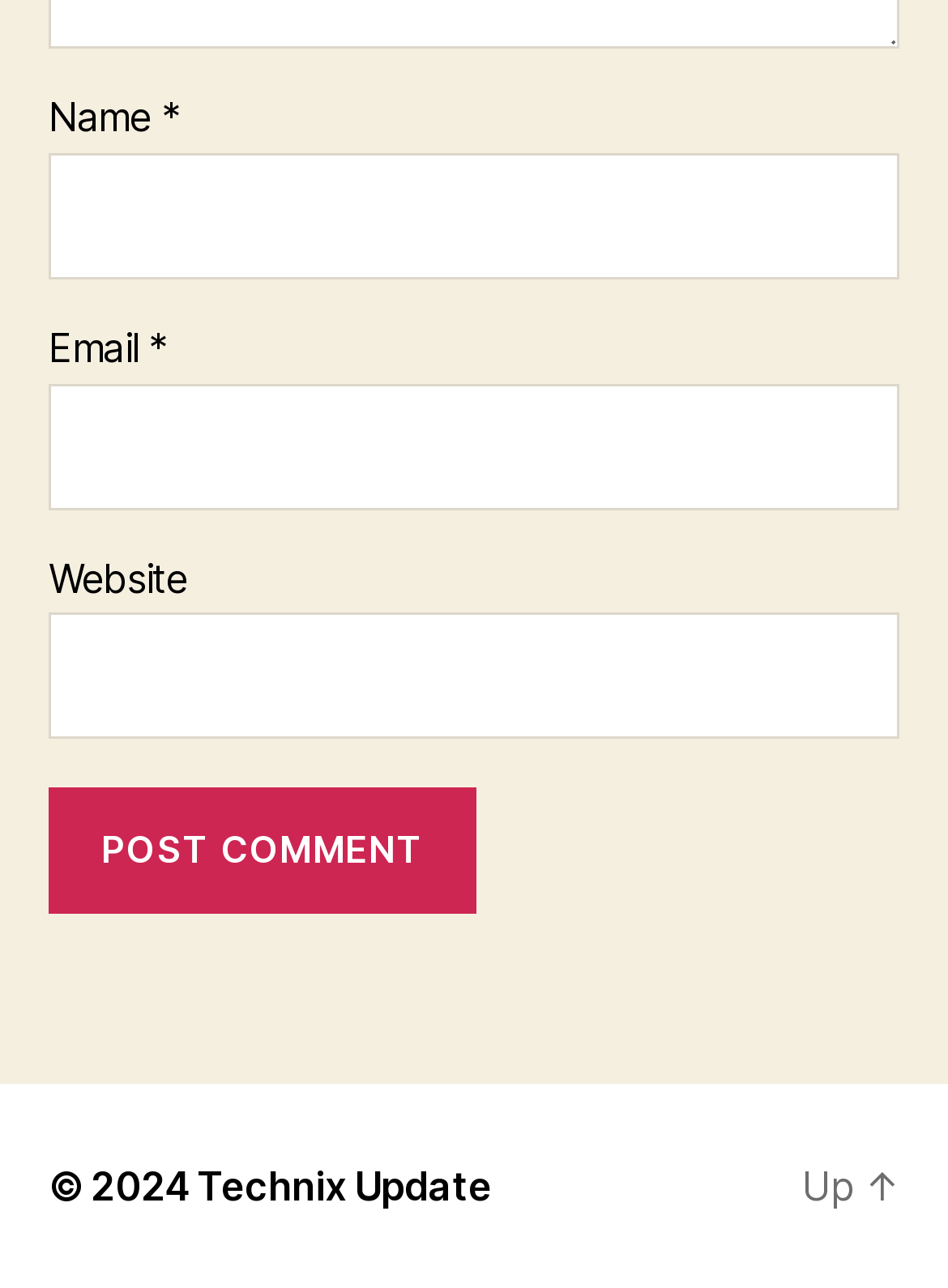Reply to the question with a single word or phrase:
What is the text on the button?

POST COMMENT